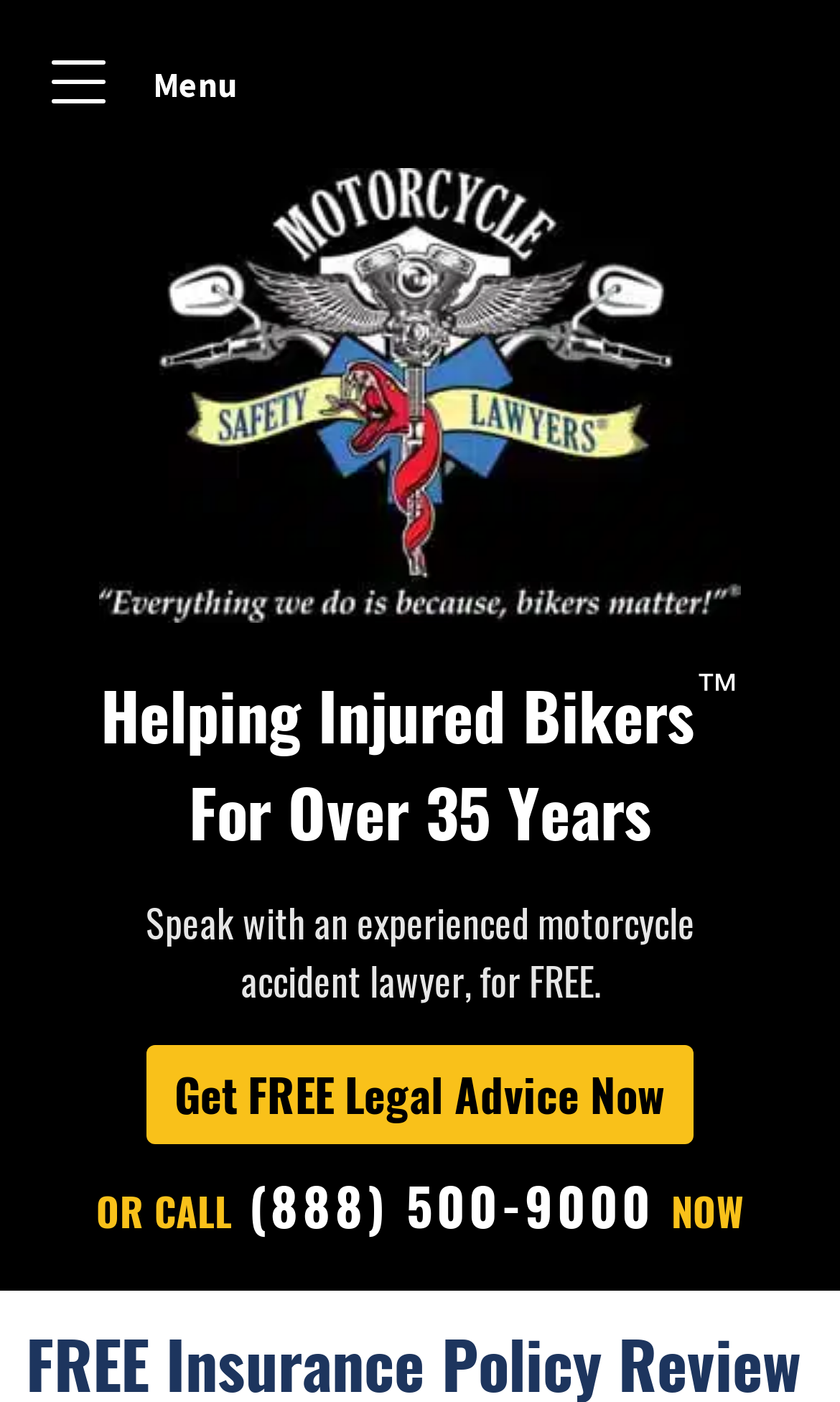Please answer the following question using a single word or phrase: 
What is the purpose of the 'Get FREE Legal Advice Now' link?

To get free legal advice